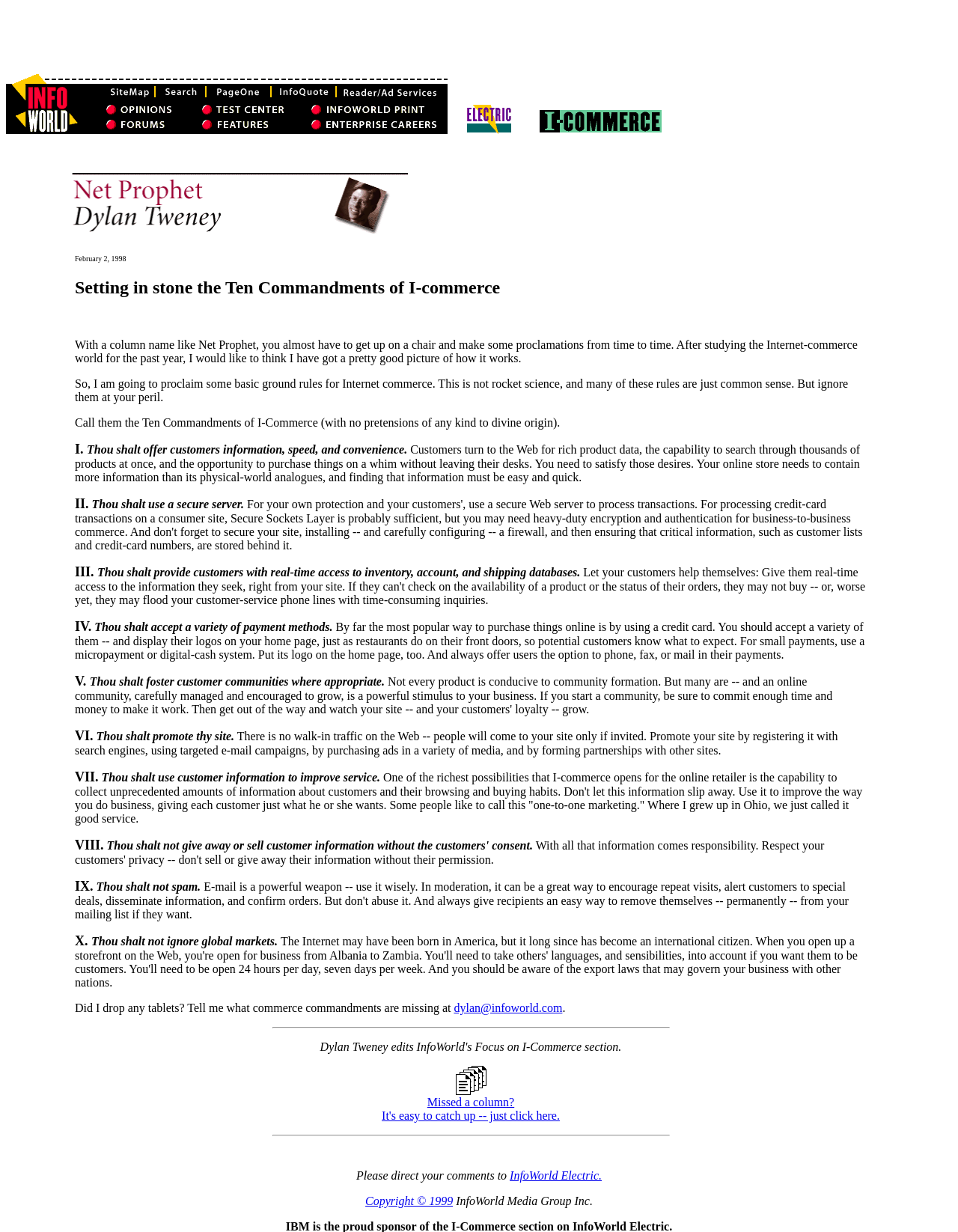What is the author's column name?
Use the screenshot to answer the question with a single word or phrase.

Net Prophet